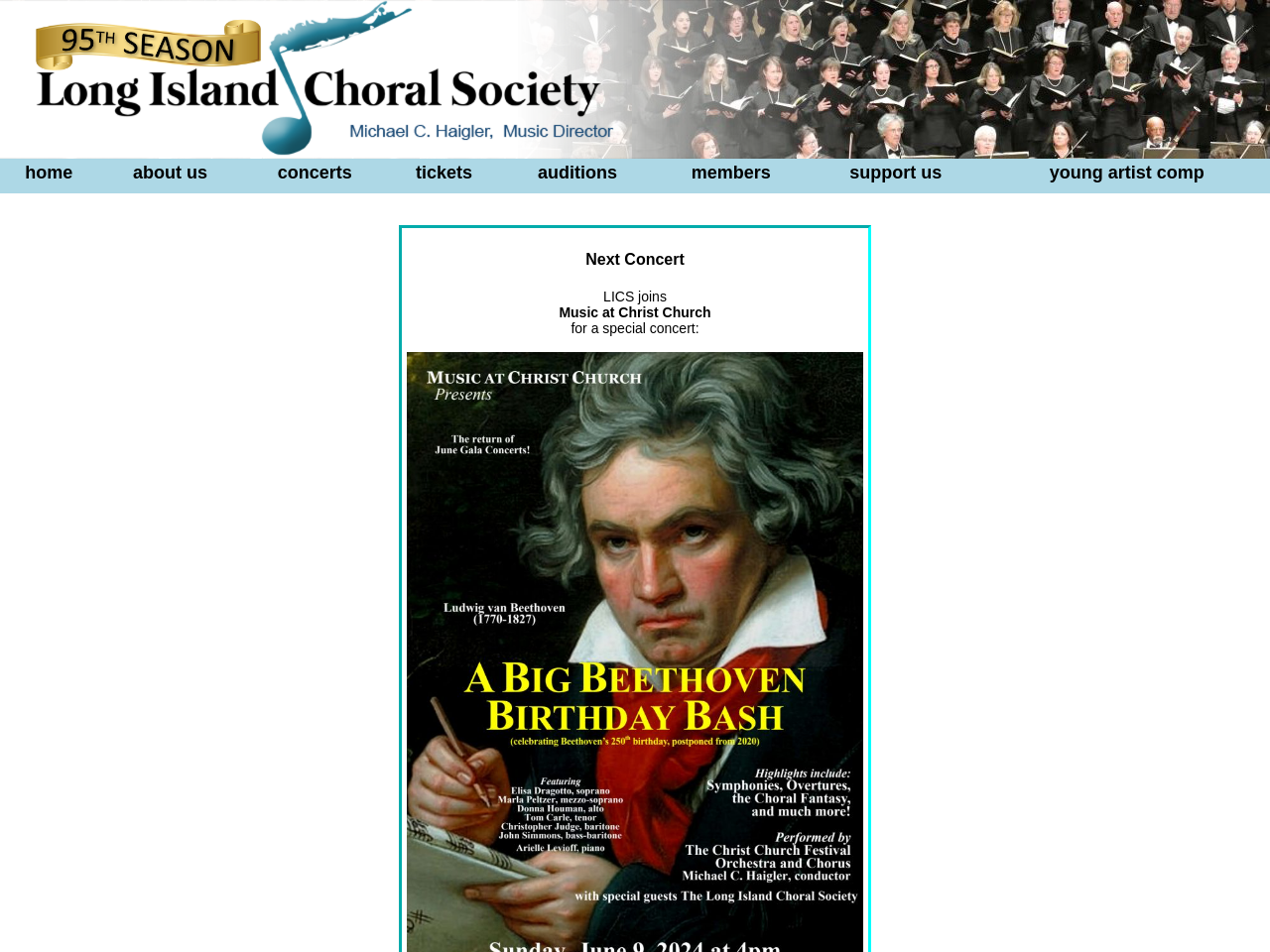Please give a one-word or short phrase response to the following question: 
How many menu items are there?

7